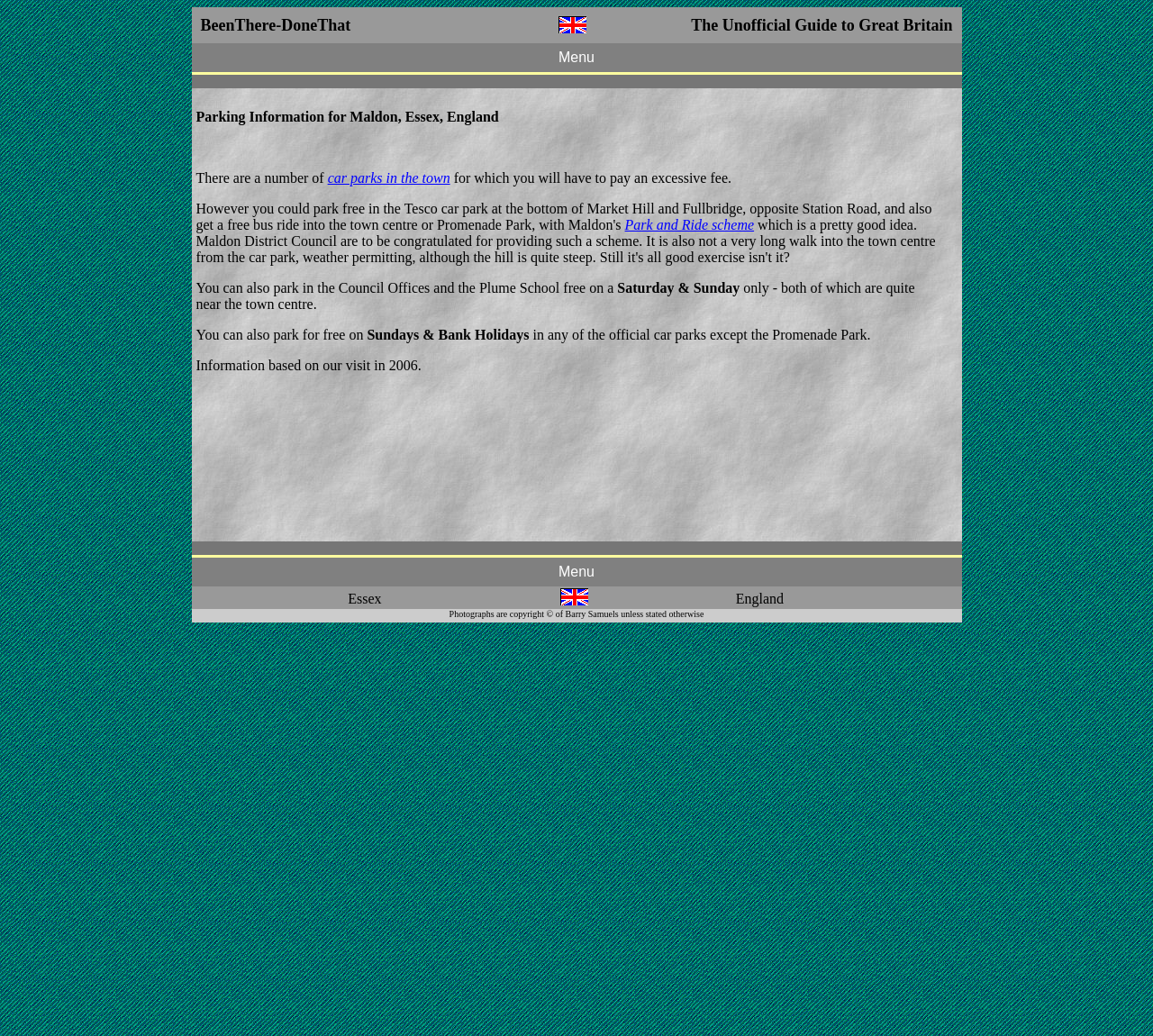Give a detailed account of the webpage, highlighting key information.

The webpage is about parking information for Maldon, Essex, England, and is part of "The Unofficial Guide to Great Britain". At the top, there is a United Kingdom flag image, followed by the title "The Unofficial Guide to Great Britain" in a prominent position. A "Menu" button is located on the top left, with another identical button at the bottom left.

Below the title, there is a section about parking information, which starts with a heading "Parking Information for Maldon, Essex, England". The text explains that there are car parks in the town that require payment, and also mentions a Park and Ride scheme. Additionally, it informs that parking is free on Saturdays and Sundays at the Council Offices and the Plume School, which are near the town centre. There is also free parking on Sundays and Bank Holidays in official car parks, except for the Promenade Park.

The webpage also displays a note stating that the information is based on a visit in 2006. At the bottom, there is a section with the location "Essex, England" accompanied by a United Kingdom flag image, and a copyright notice stating that the photographs are owned by Barry Samuels unless otherwise stated.